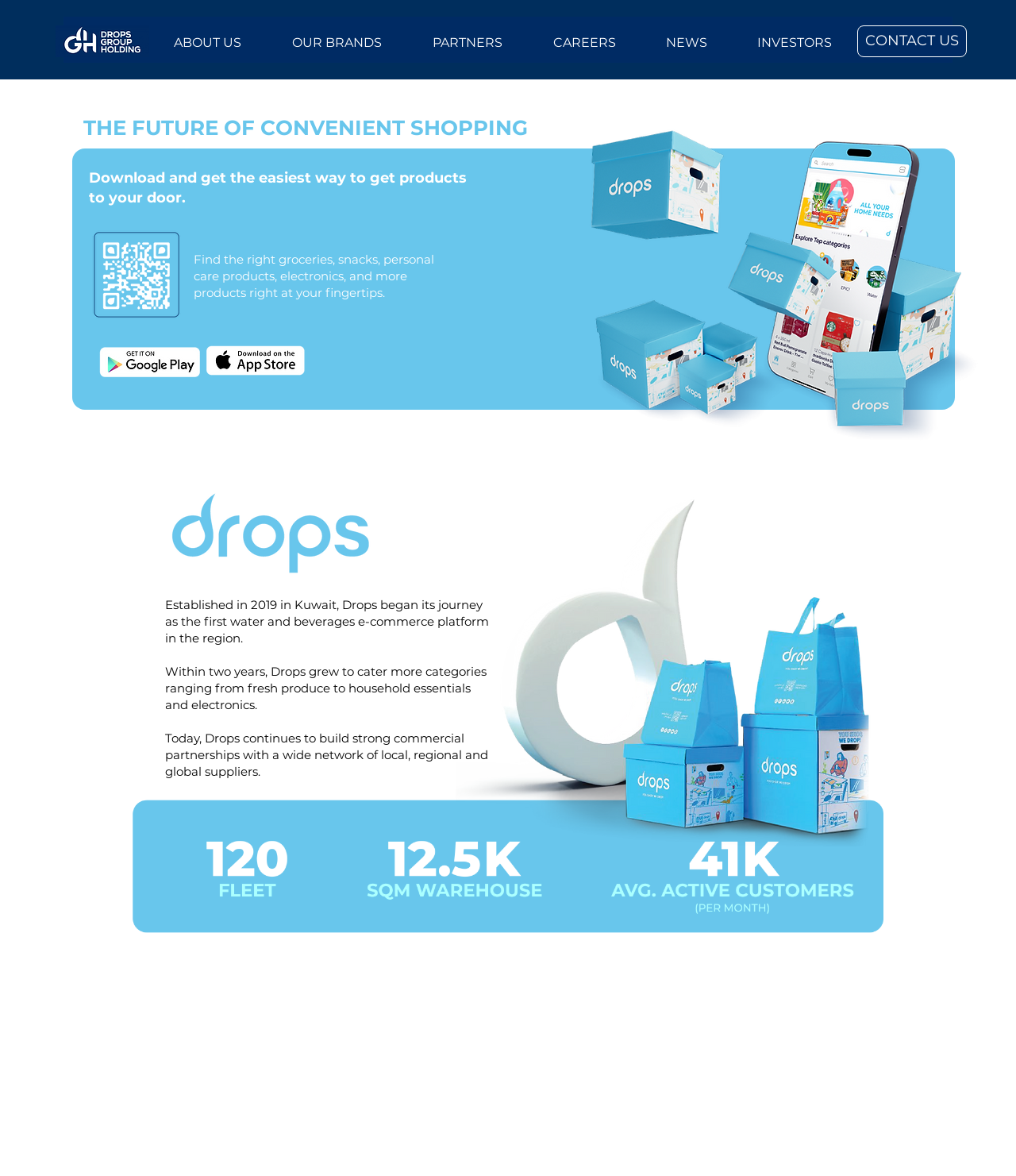Please provide a one-word or phrase answer to the question: 
What is the purpose of Drops?

Convenient shopping